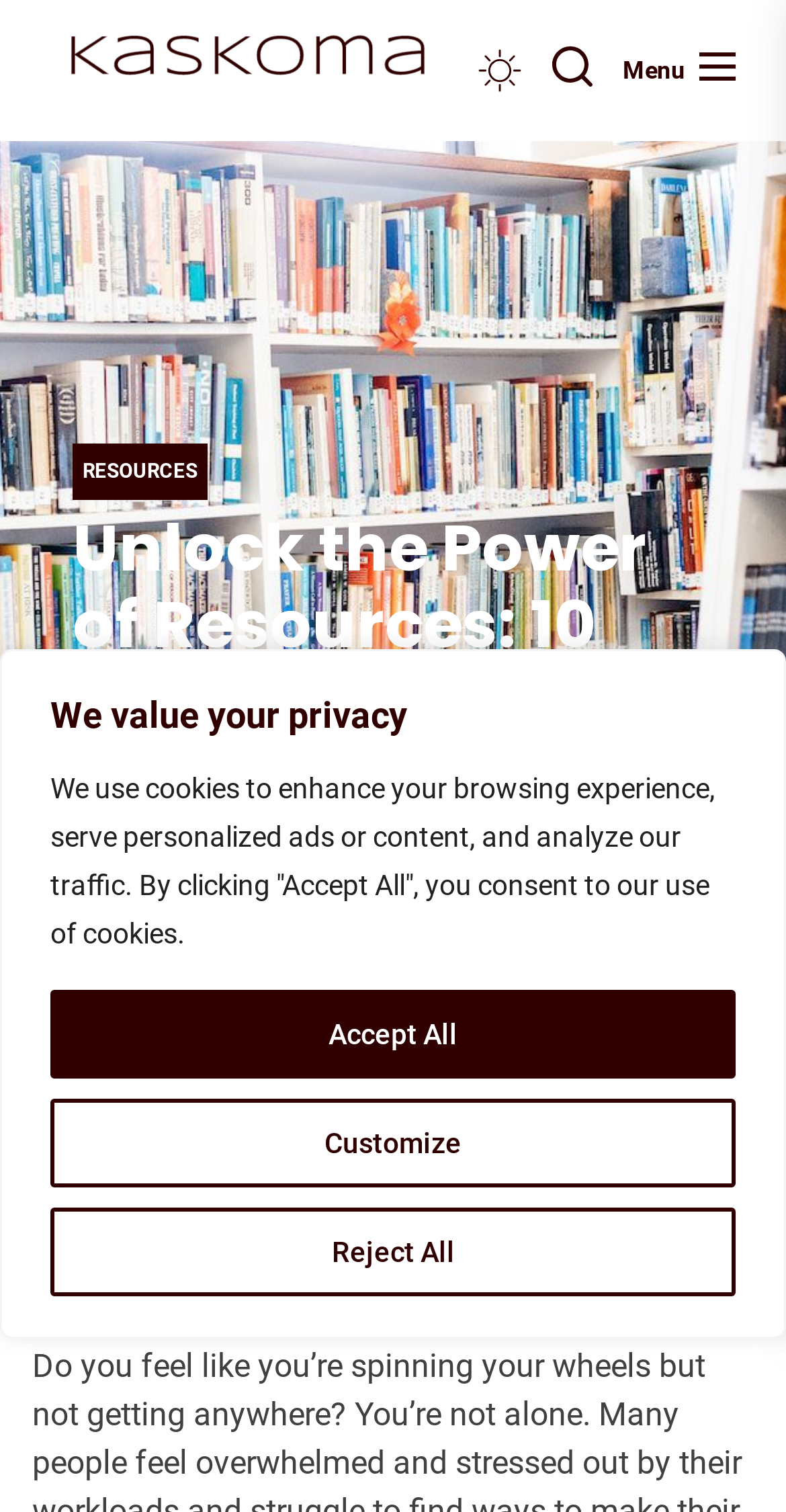Please specify the bounding box coordinates of the region to click in order to perform the following instruction: "search for something".

[0.703, 0.027, 0.754, 0.067]